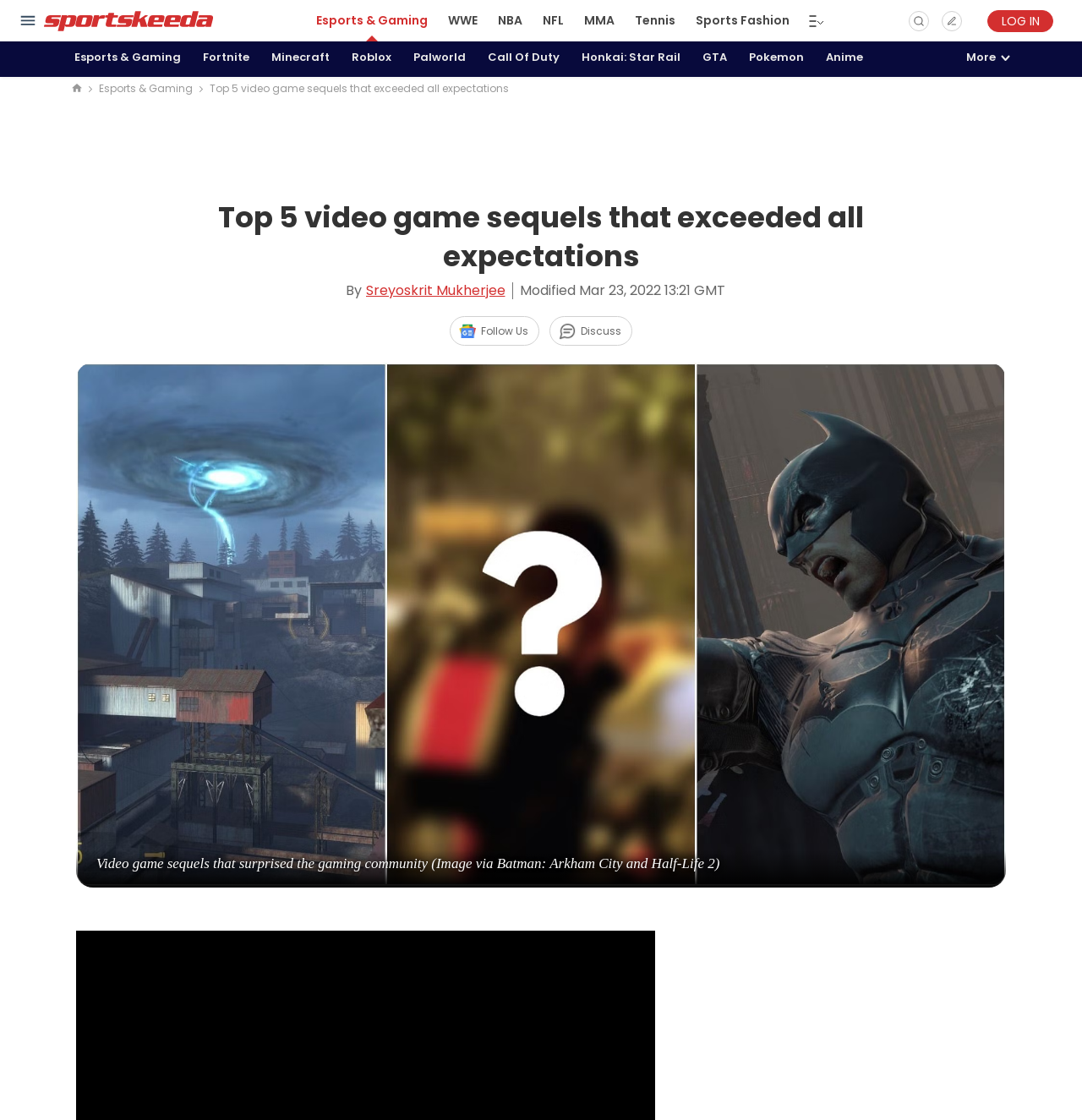Indicate the bounding box coordinates of the clickable region to achieve the following instruction: "Go to the Esports & Gaming page."

[0.066, 0.037, 0.17, 0.069]